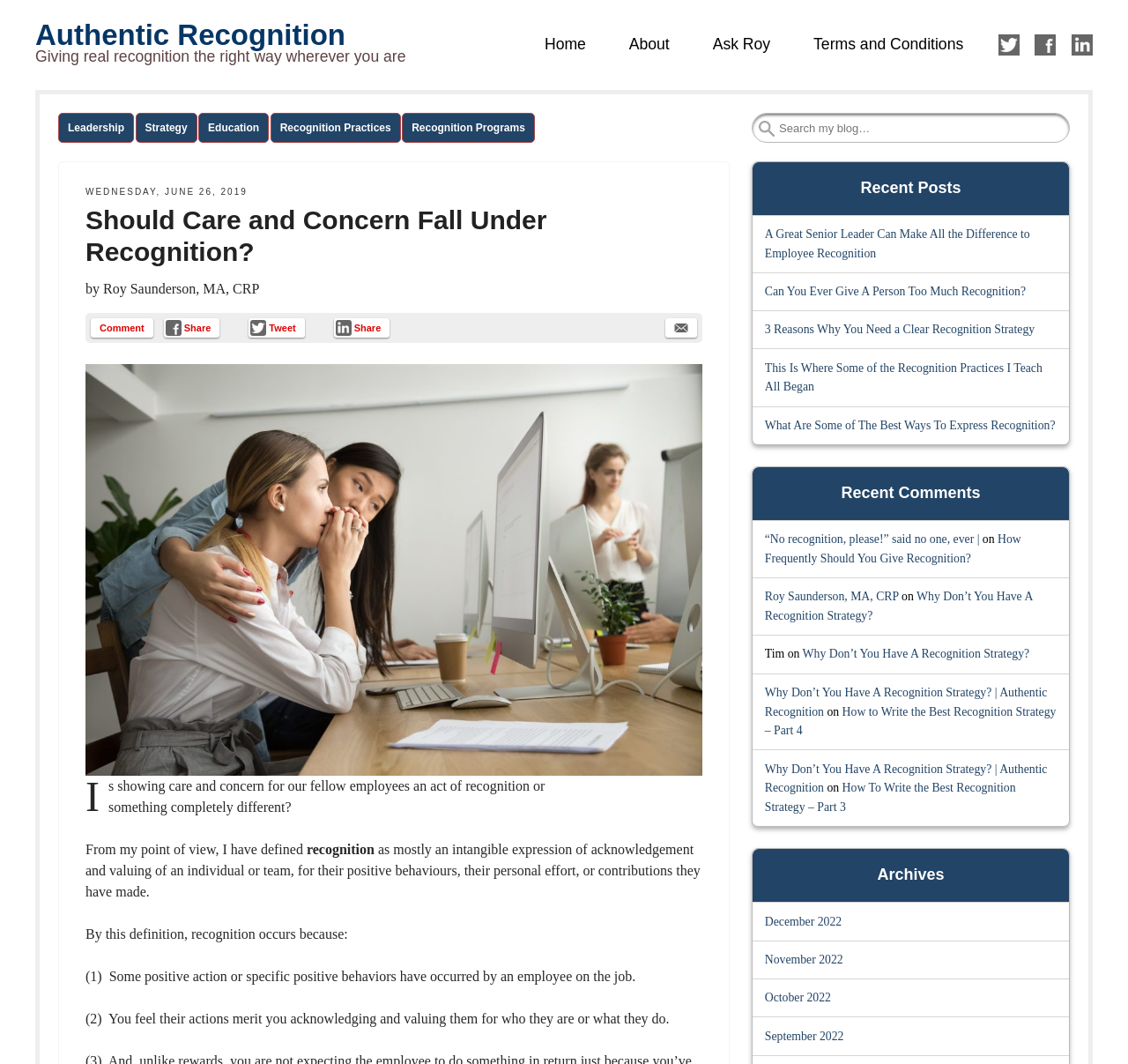Carefully examine the image and provide an in-depth answer to the question: What is the author's name?

The author's name is mentioned in the webpage's content, specifically in the heading 'by Roy Saunderson, MA, CRP' and in the link 'Roy Saunderson, MA, CRP'.